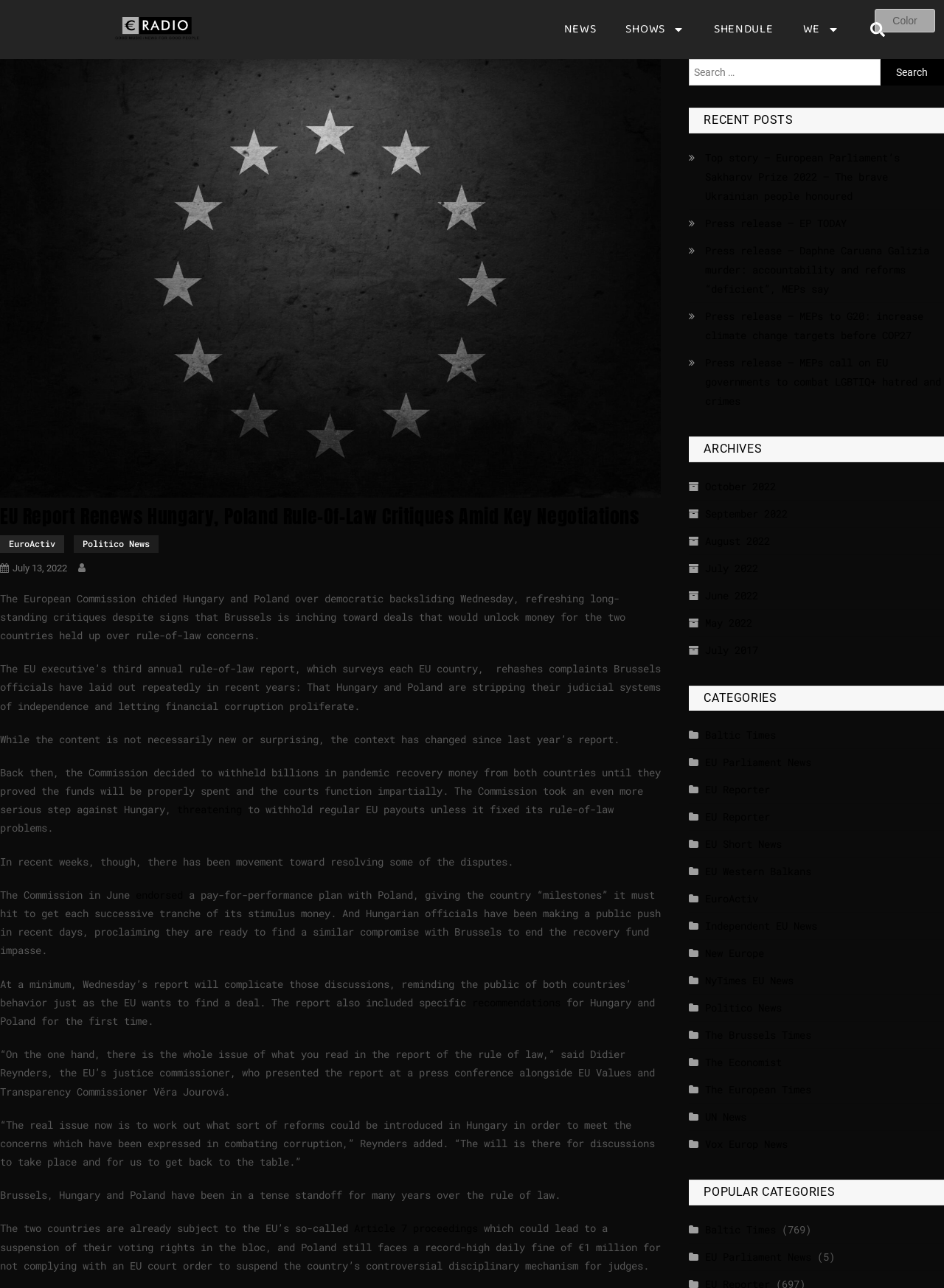Determine the bounding box coordinates of the element's region needed to click to follow the instruction: "View archives for July 2022". Provide these coordinates as four float numbers between 0 and 1, formatted as [left, top, right, bottom].

[0.73, 0.434, 0.803, 0.449]